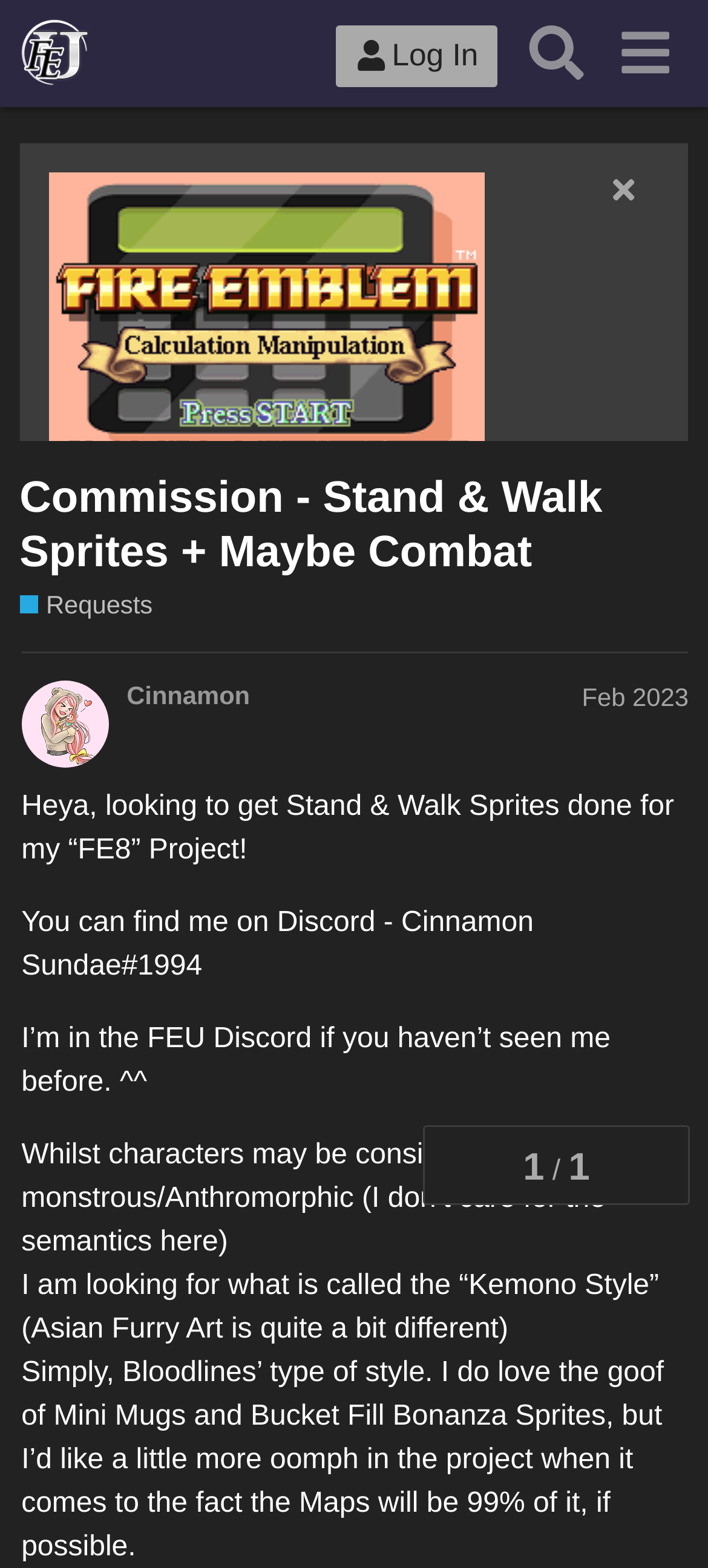Can you provide the bounding box coordinates for the element that should be clicked to implement the instruction: "Click the 'Log In' button"?

[0.474, 0.016, 0.704, 0.055]